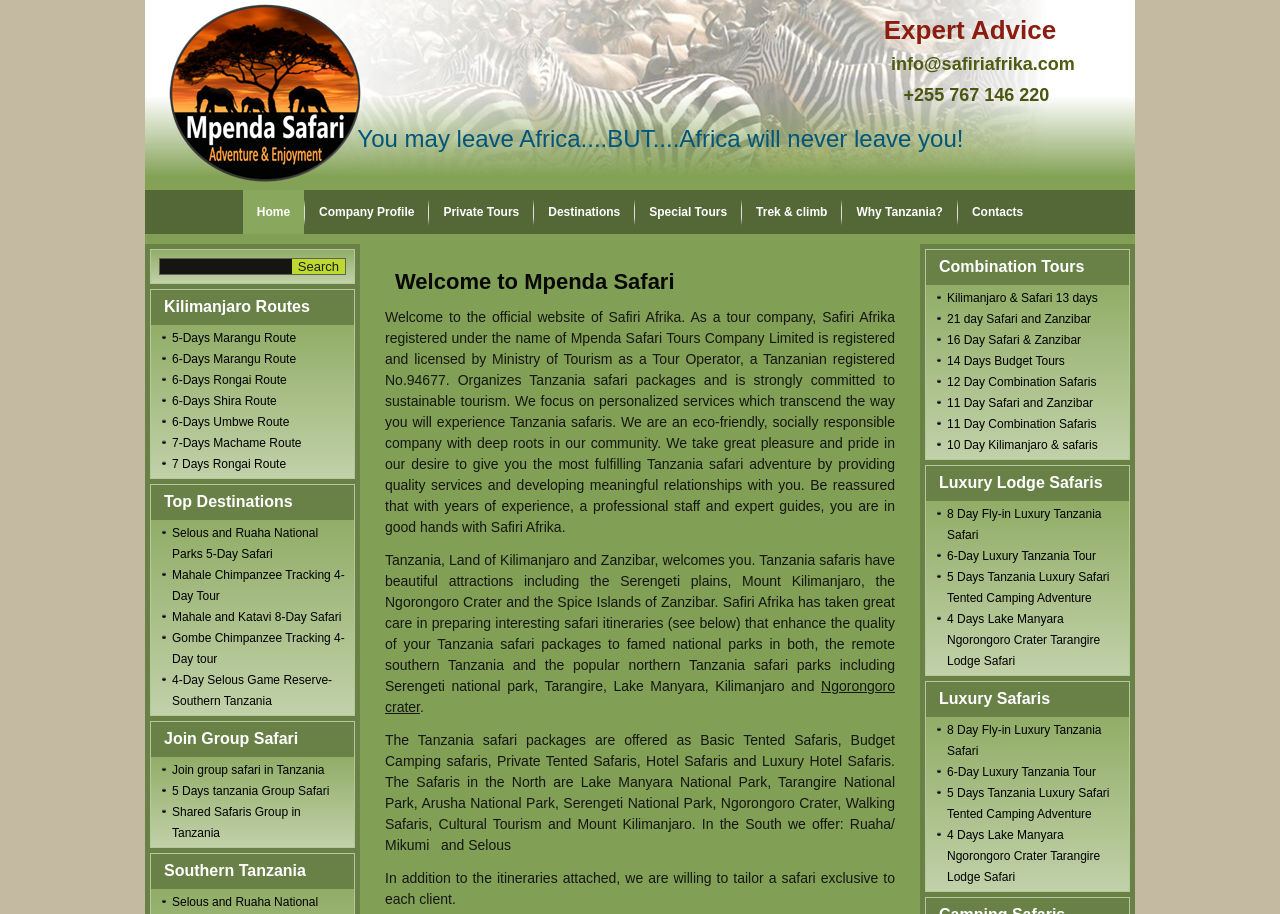What is the company name of the tour operator?
From the image, respond with a single word or phrase.

Mpenda Safari Tours Company Limited